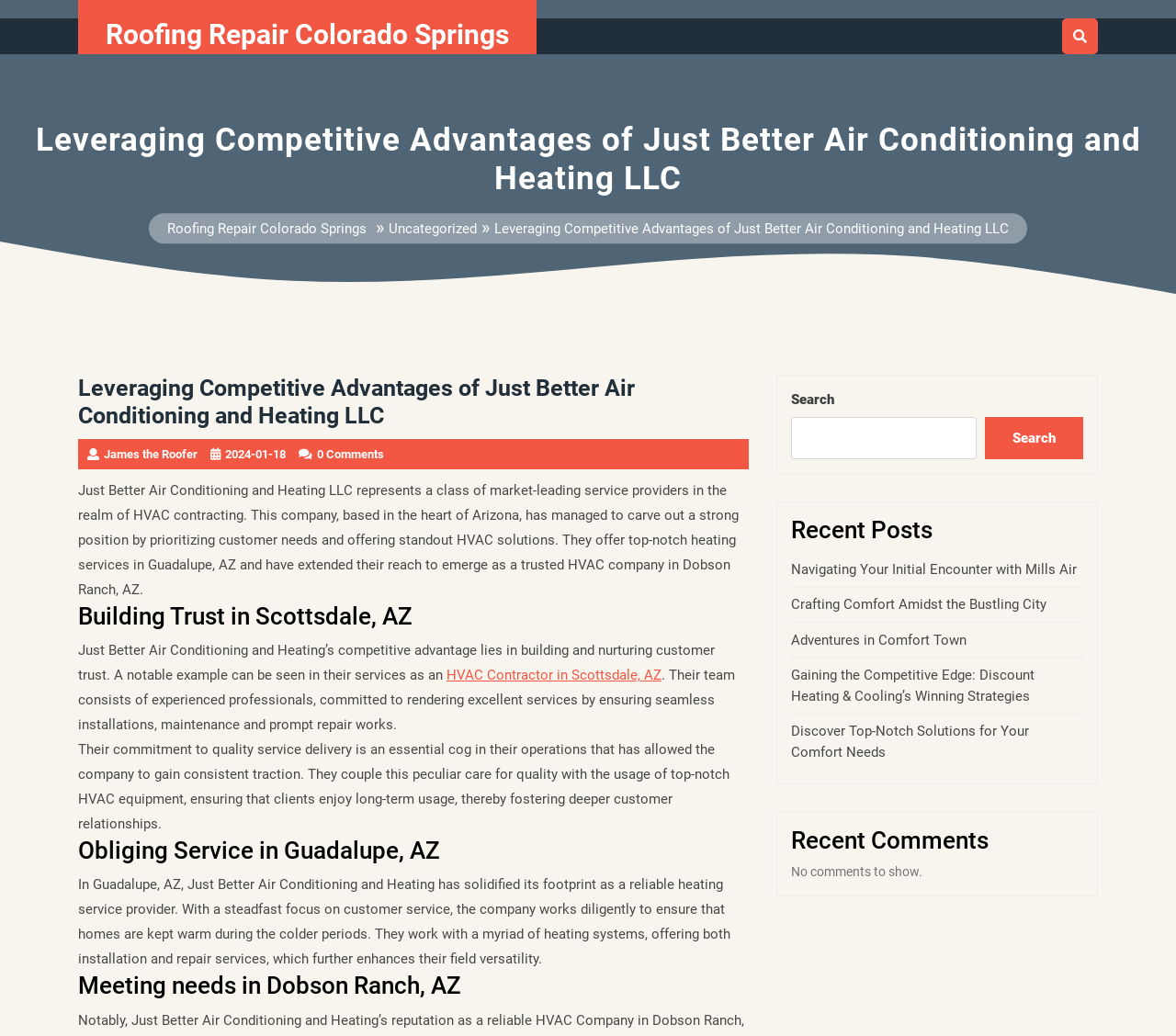Identify the bounding box coordinates of the section to be clicked to complete the task described by the following instruction: "Click the search button". The coordinates should be four float numbers between 0 and 1, formatted as [left, top, right, bottom].

[0.838, 0.403, 0.921, 0.443]